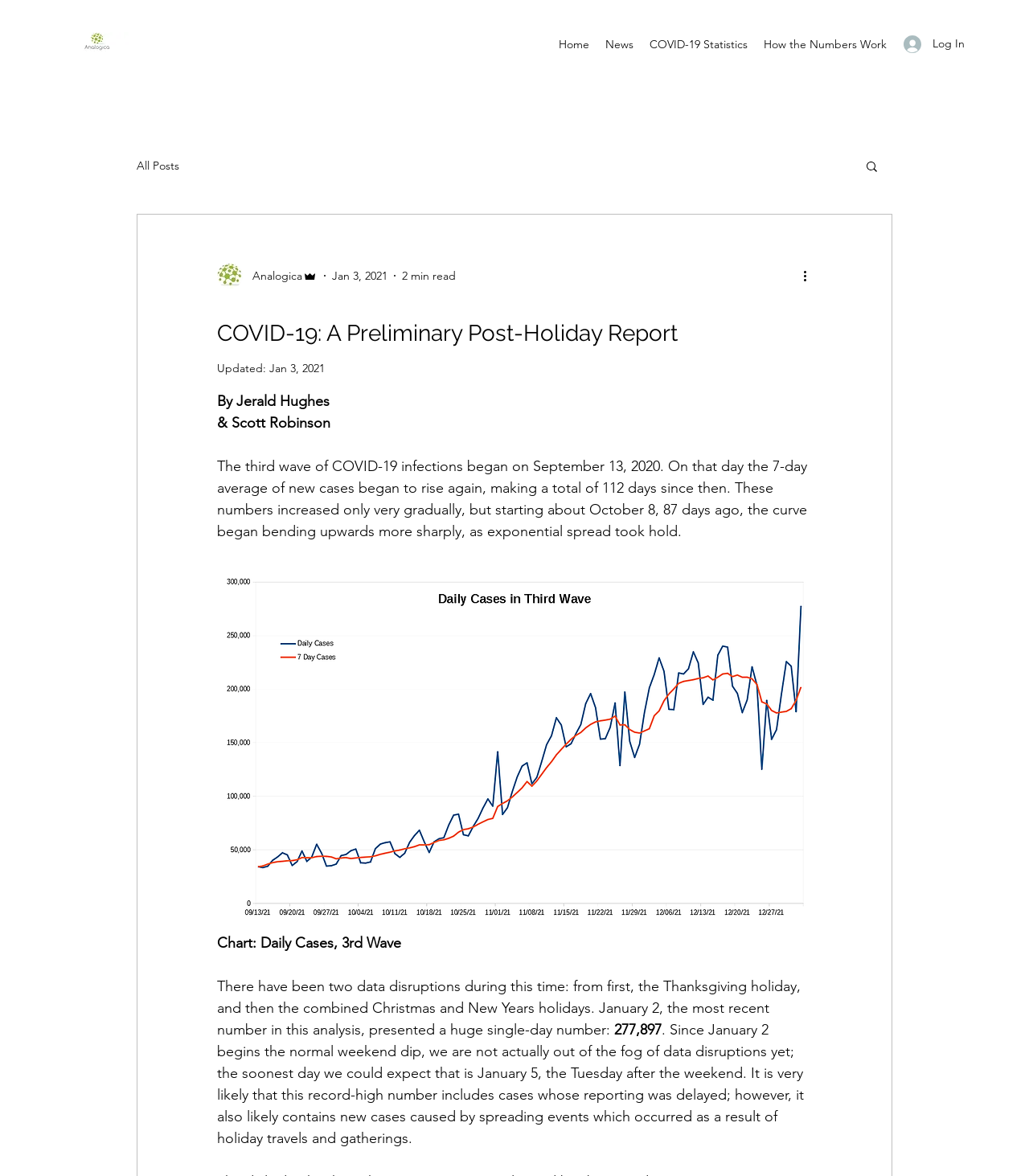Can you pinpoint the bounding box coordinates for the clickable element required for this instruction: "View all blog posts"? The coordinates should be four float numbers between 0 and 1, i.e., [left, top, right, bottom].

[0.133, 0.135, 0.174, 0.147]